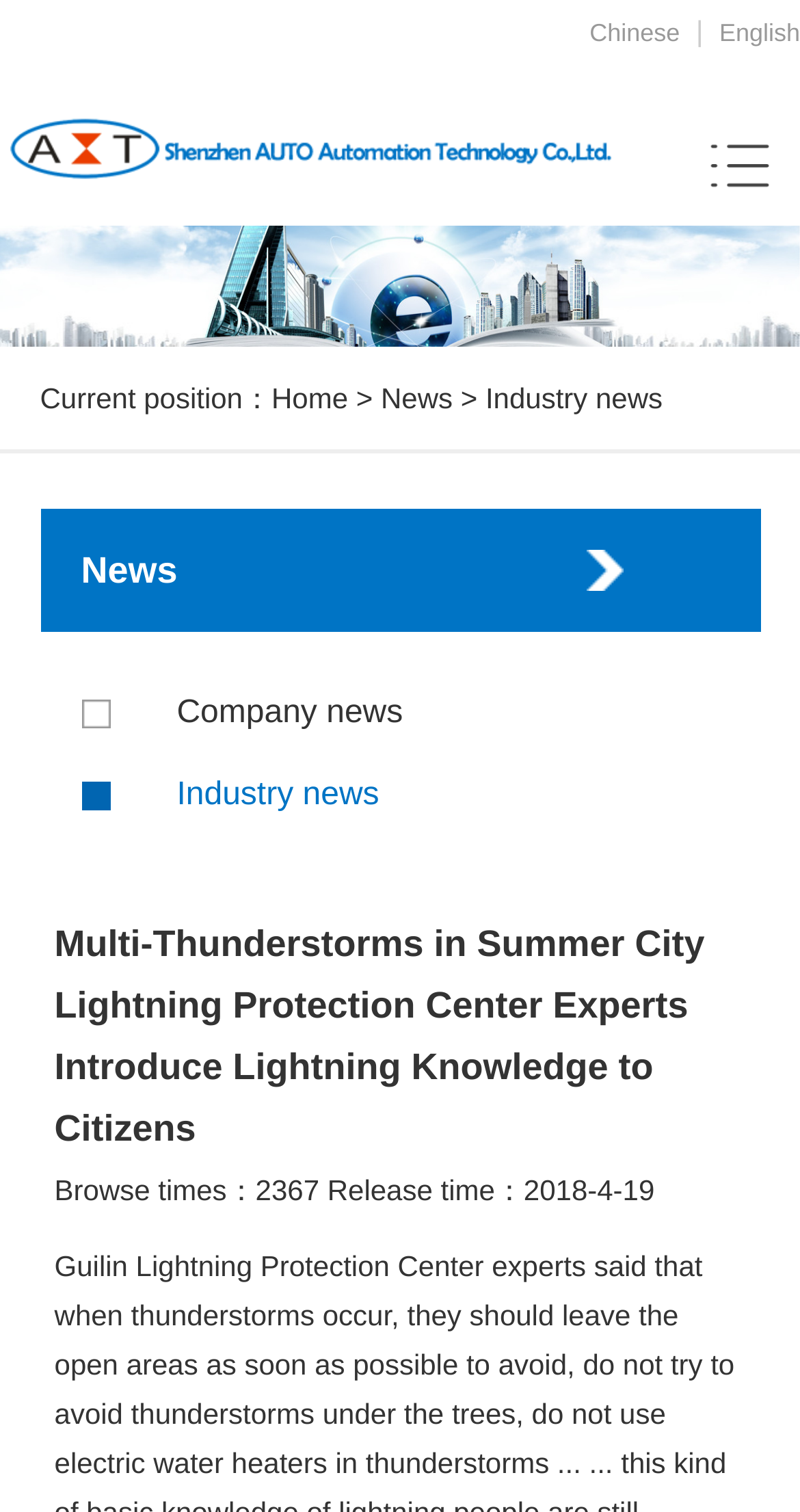Give a detailed overview of the webpage's appearance and contents.

The webpage appears to be a news article or blog post from the "Multi-Thunderstorms in Summer City Lightning Protection Center". At the top right corner, there are two language options, "Chinese" and "English", which suggest that the website is multilingual. 

Below the language options, there is a heading that spans almost the entire width of the page, which seems to be the title of the article. 

On the left side of the page, there is a vertical menu with links to "Home" and "News", separated by a ">" symbol. The "News" link is further divided into "Company news" and "Industry news" sub-links. 

The main content of the page is an article with a heading that reads "News". The article appears to be about experts from the lightning protection center introducing lightning knowledge to citizens. 

At the bottom of the page, there is a small image with the number "4" on it, which might be a logo or an icon. 

Additionally, there is a static text that indicates the number of times the article has been viewed, which is 2367, and the release date of the article, which is April 19, 2018.